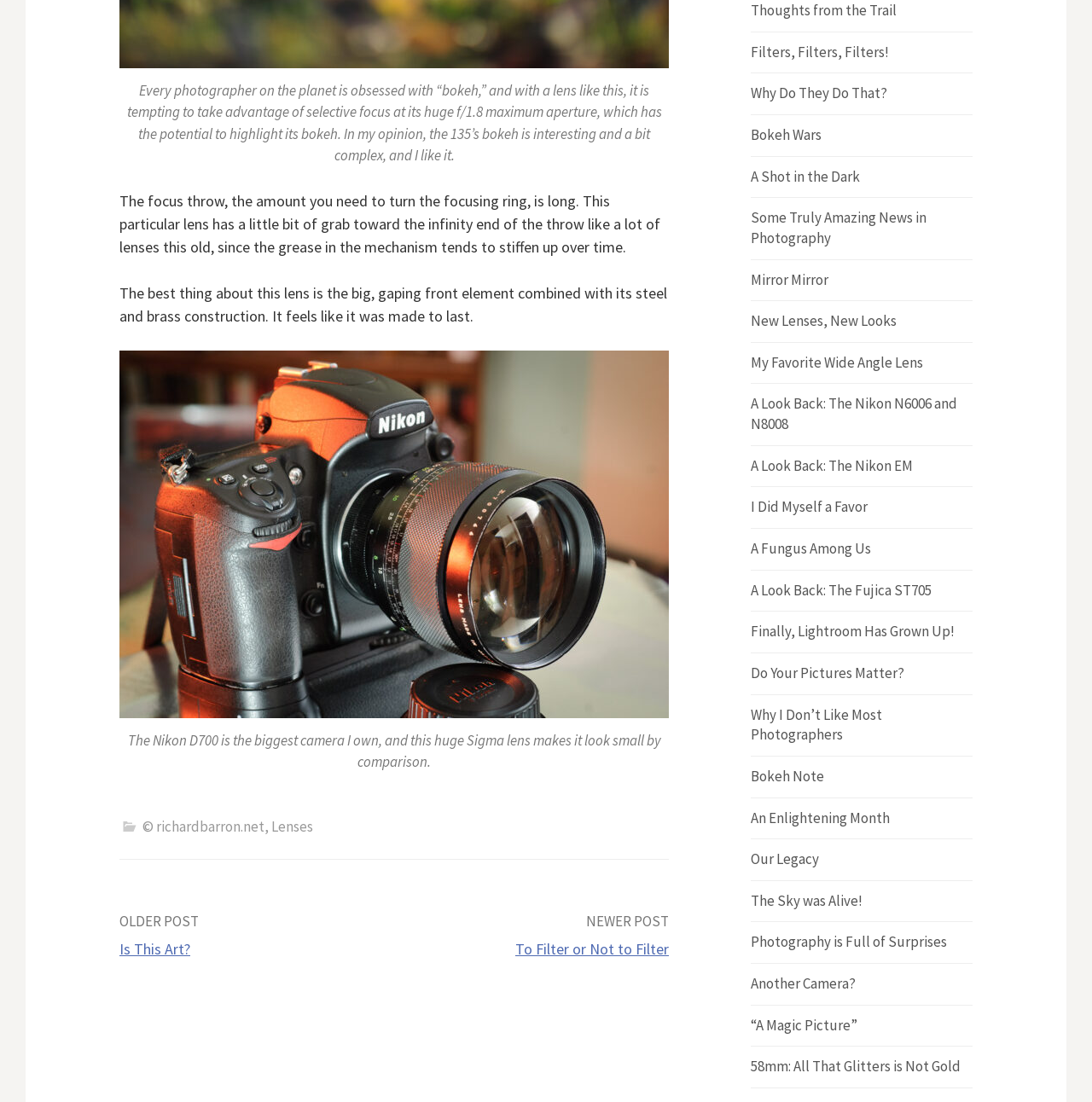Provide the bounding box coordinates for the UI element that is described as: "Lenses".

[0.248, 0.742, 0.287, 0.759]